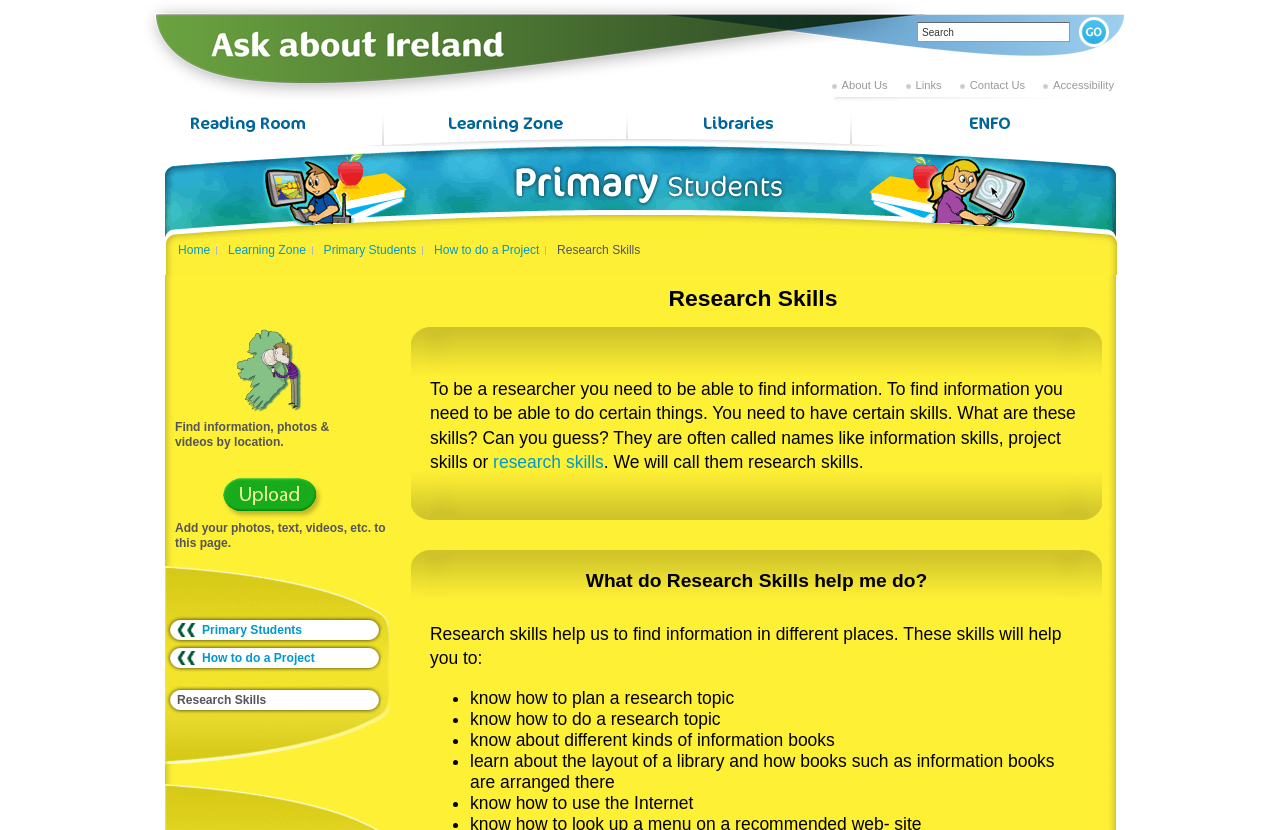Please specify the bounding box coordinates of the area that should be clicked to accomplish the following instruction: "Ask about Ireland". The coordinates should consist of four float numbers between 0 and 1, i.e., [left, top, right, bottom].

[0.163, 0.036, 0.398, 0.072]